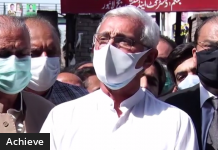What is the atmosphere of the gathering?
Please provide an in-depth and detailed response to the question.

The atmosphere of the gathering appears to be one of significant social or political discourse, as indicated by the engaged crowd and the determined expression of the man addressing them. The presence of media and public interest in the topic at hand adds to the sense of importance and gravity of the discussion.